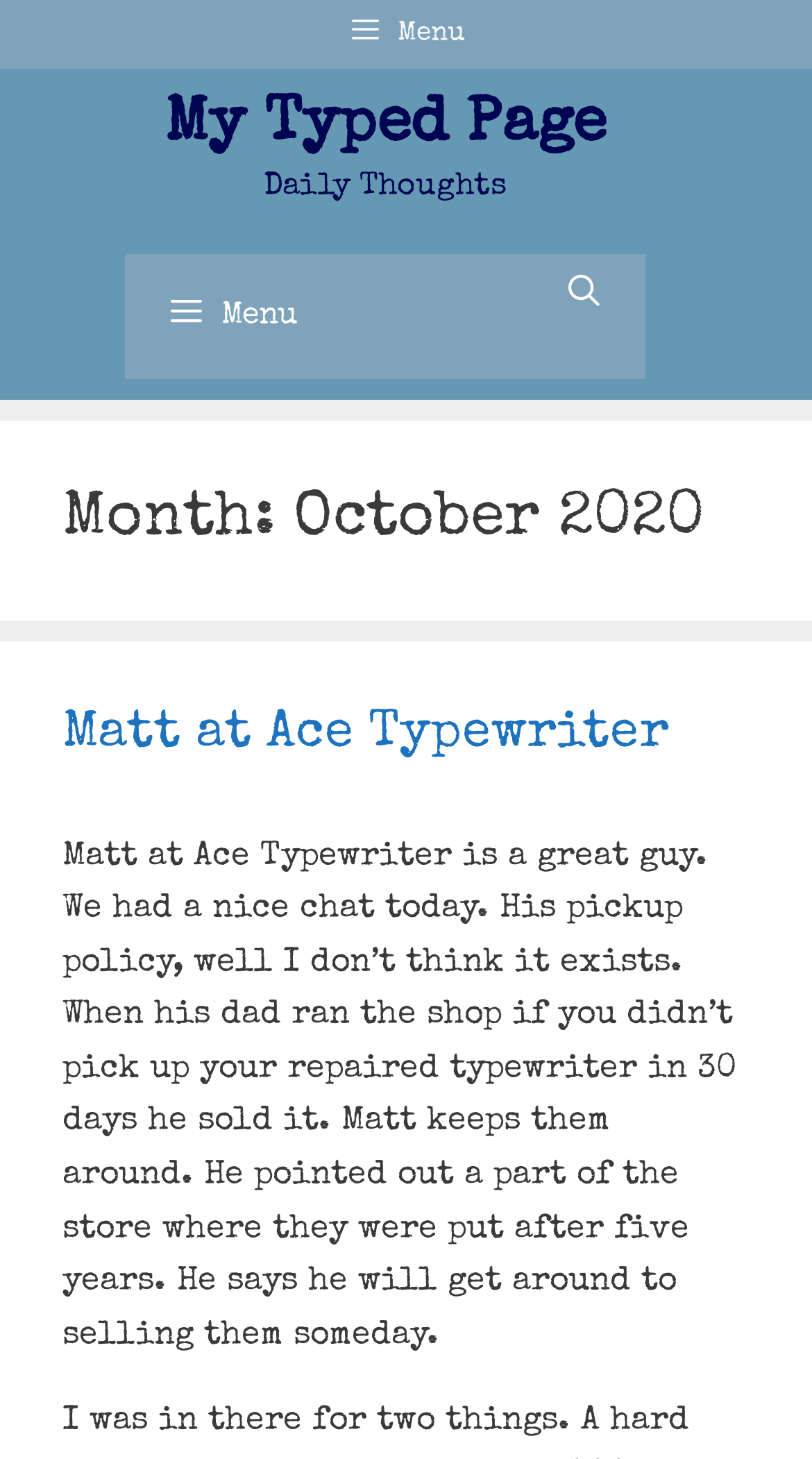What is the tone of the article?
Using the information from the image, give a concise answer in one word or a short phrase.

Positive